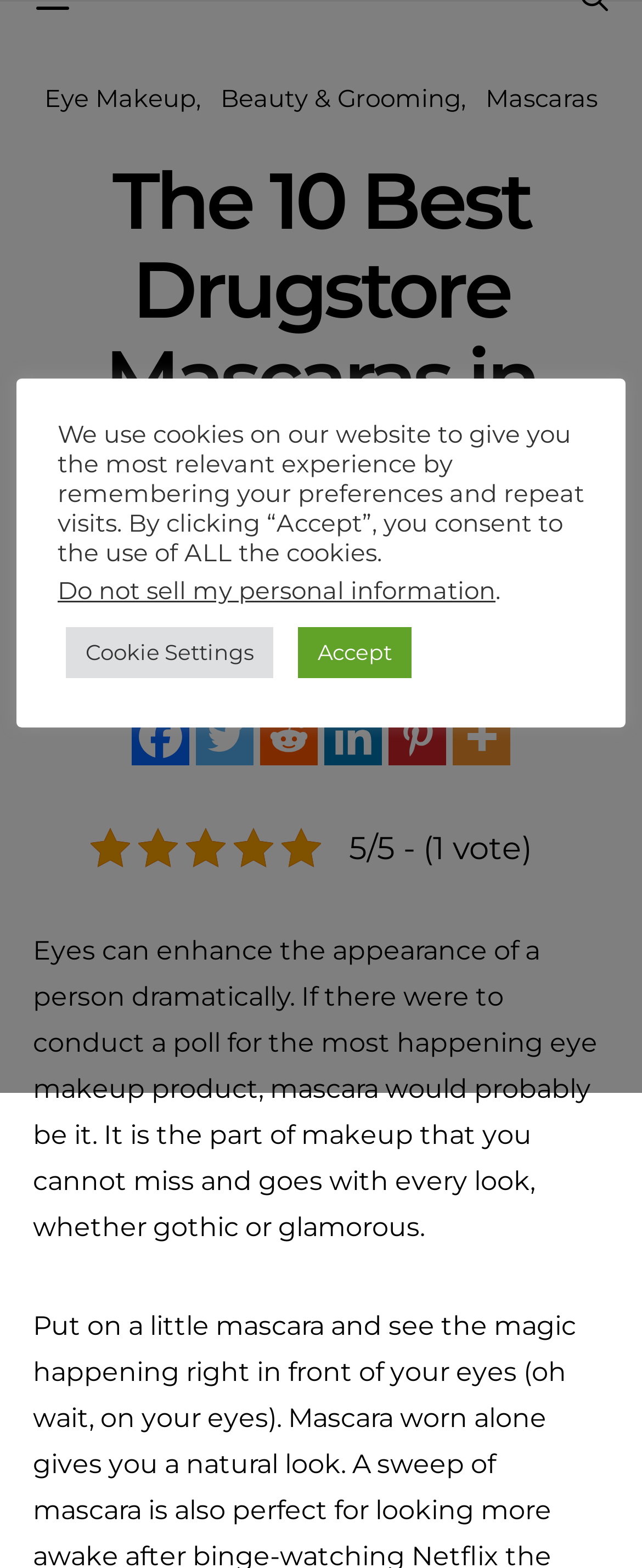Please identify the bounding box coordinates of the clickable area that will allow you to execute the instruction: "View competition archives".

None